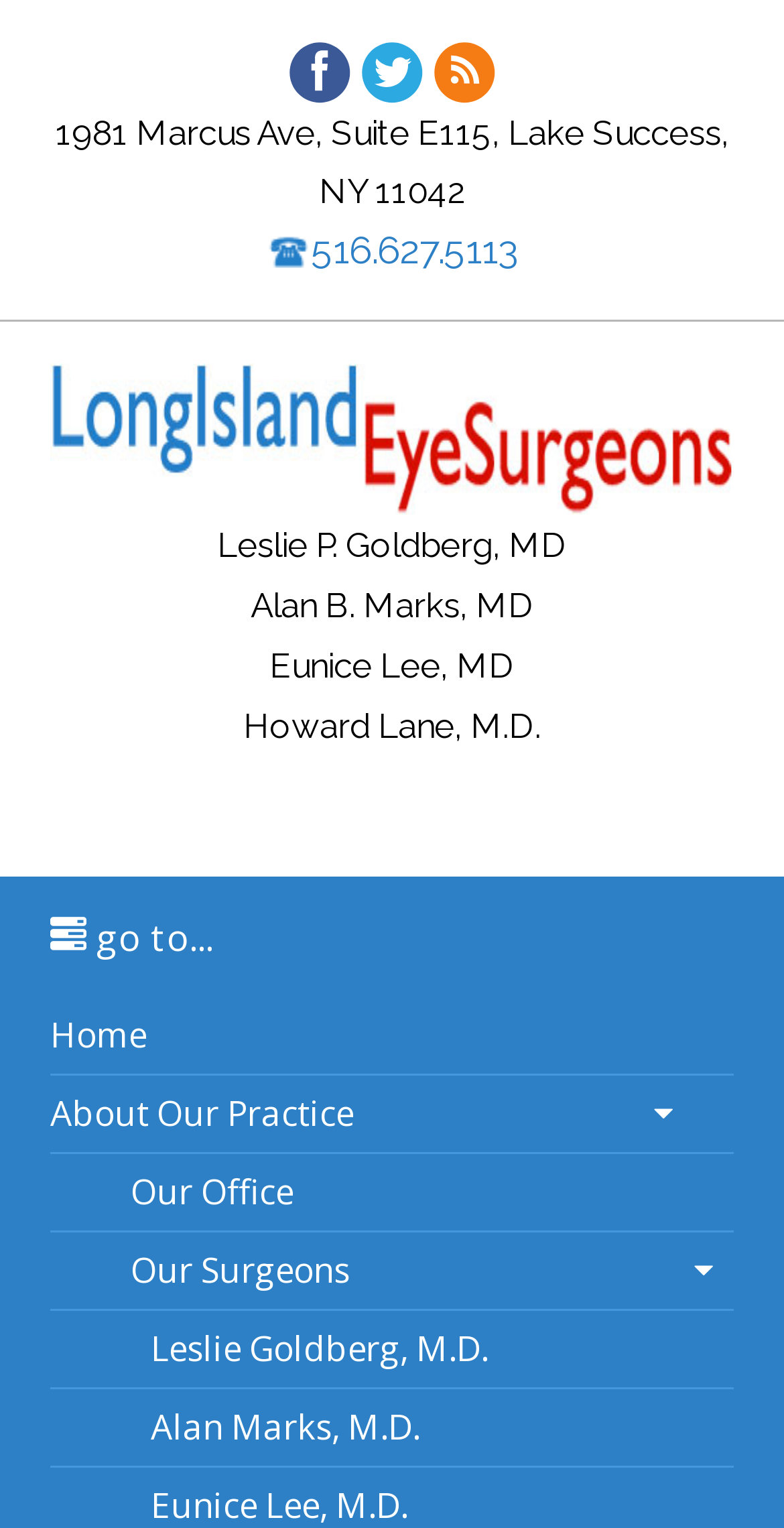Locate the bounding box coordinates of the area where you should click to accomplish the instruction: "Call the office".

[0.396, 0.149, 0.66, 0.178]